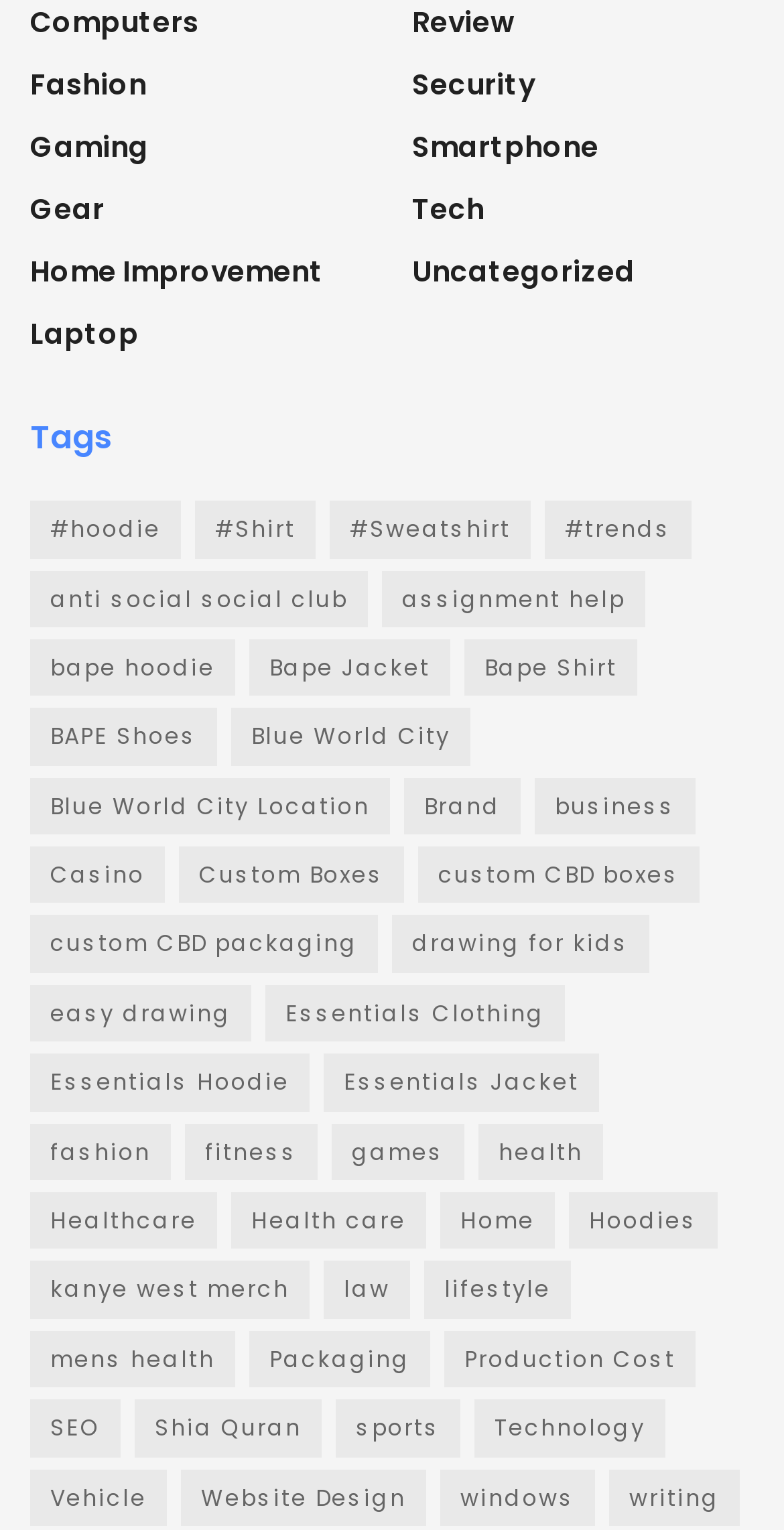Could you find the bounding box coordinates of the clickable area to complete this instruction: "Learn about Health care"?

[0.295, 0.779, 0.544, 0.817]